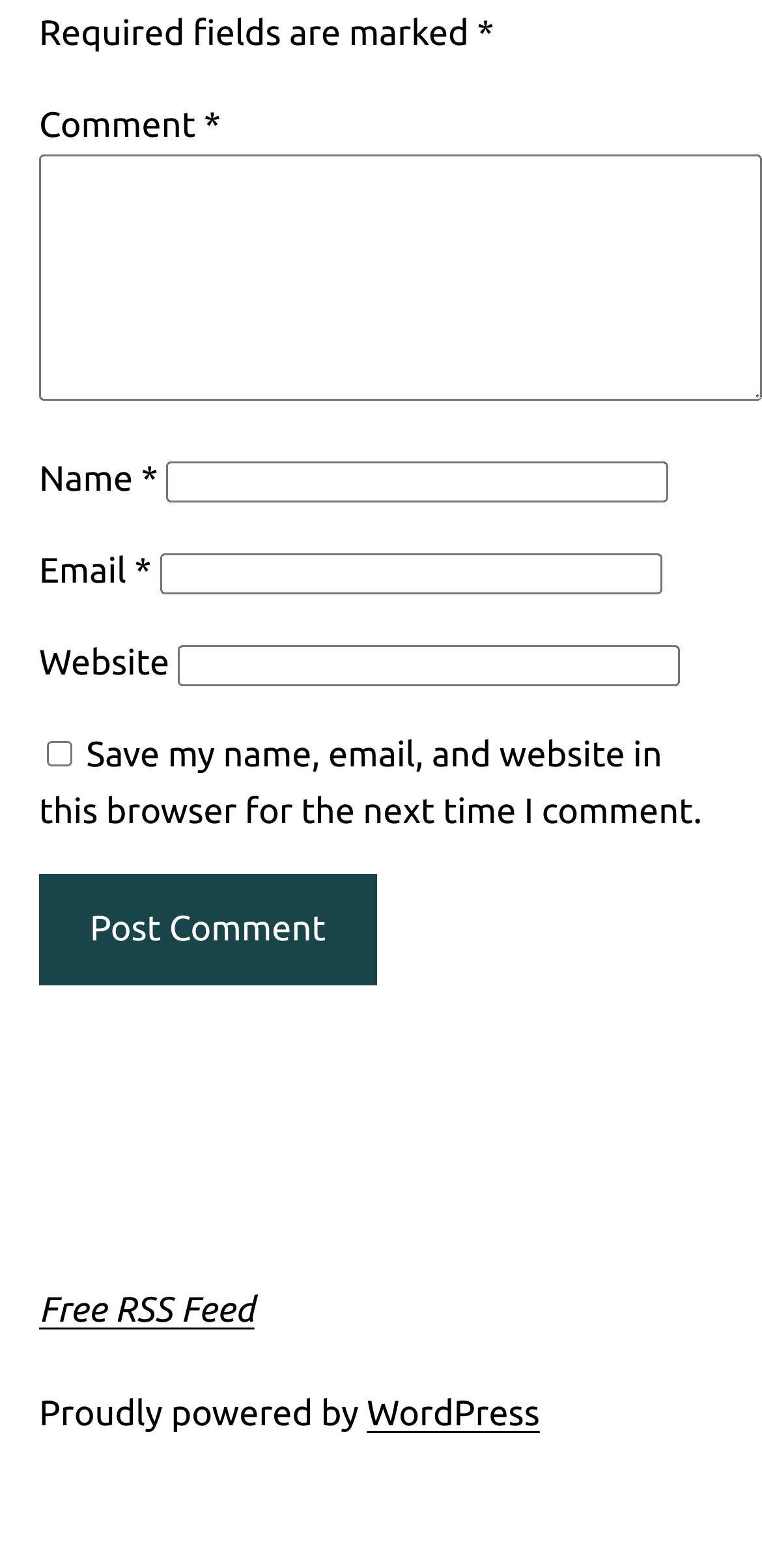For the element described, predict the bounding box coordinates as (top-left x, top-left y, bottom-right x, bottom-right y). All values should be between 0 and 1. Element description: Free RSS Feed

[0.051, 0.823, 0.334, 0.848]